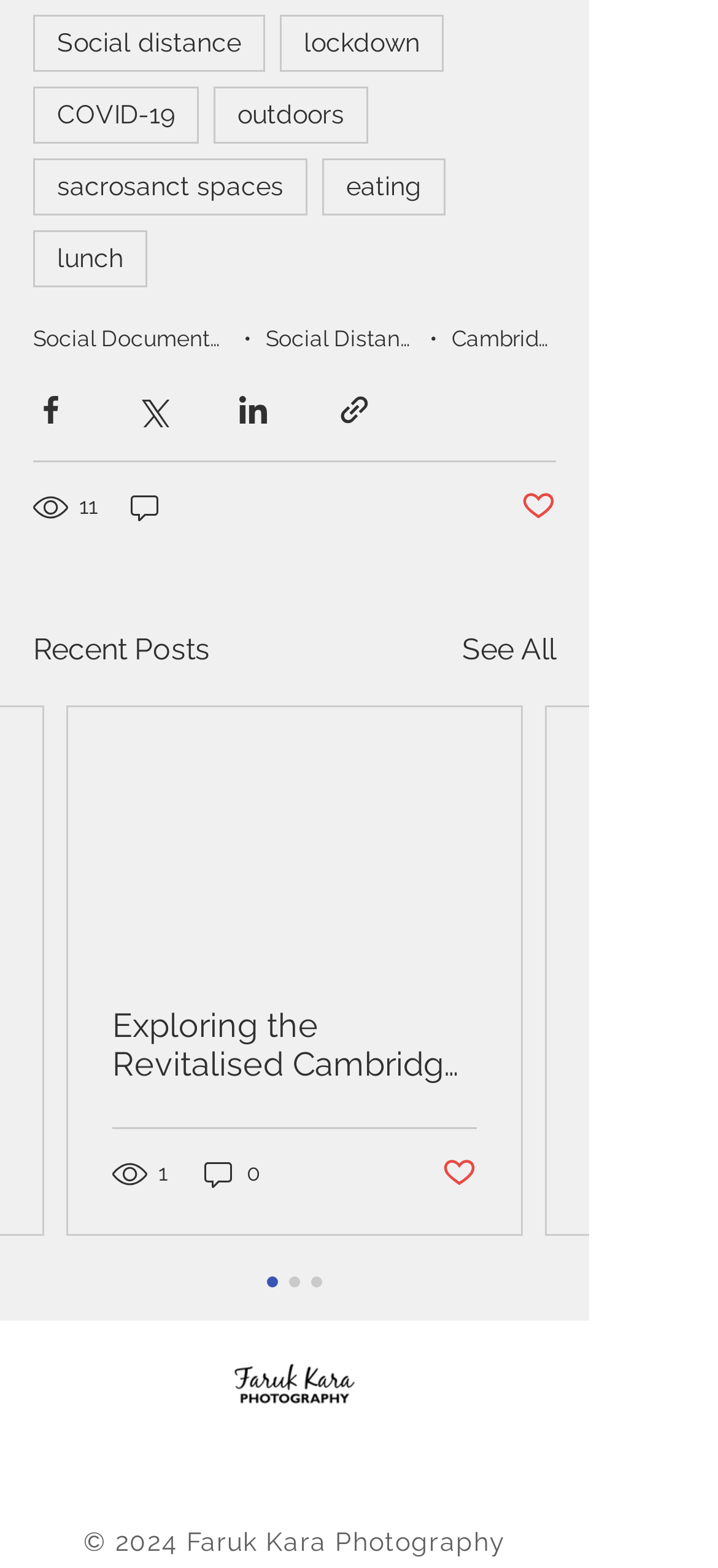Determine the bounding box for the described HTML element: "aria-label="Share via LinkedIn"". Ensure the coordinates are four float numbers between 0 and 1 in the format [left, top, right, bottom].

[0.328, 0.25, 0.377, 0.272]